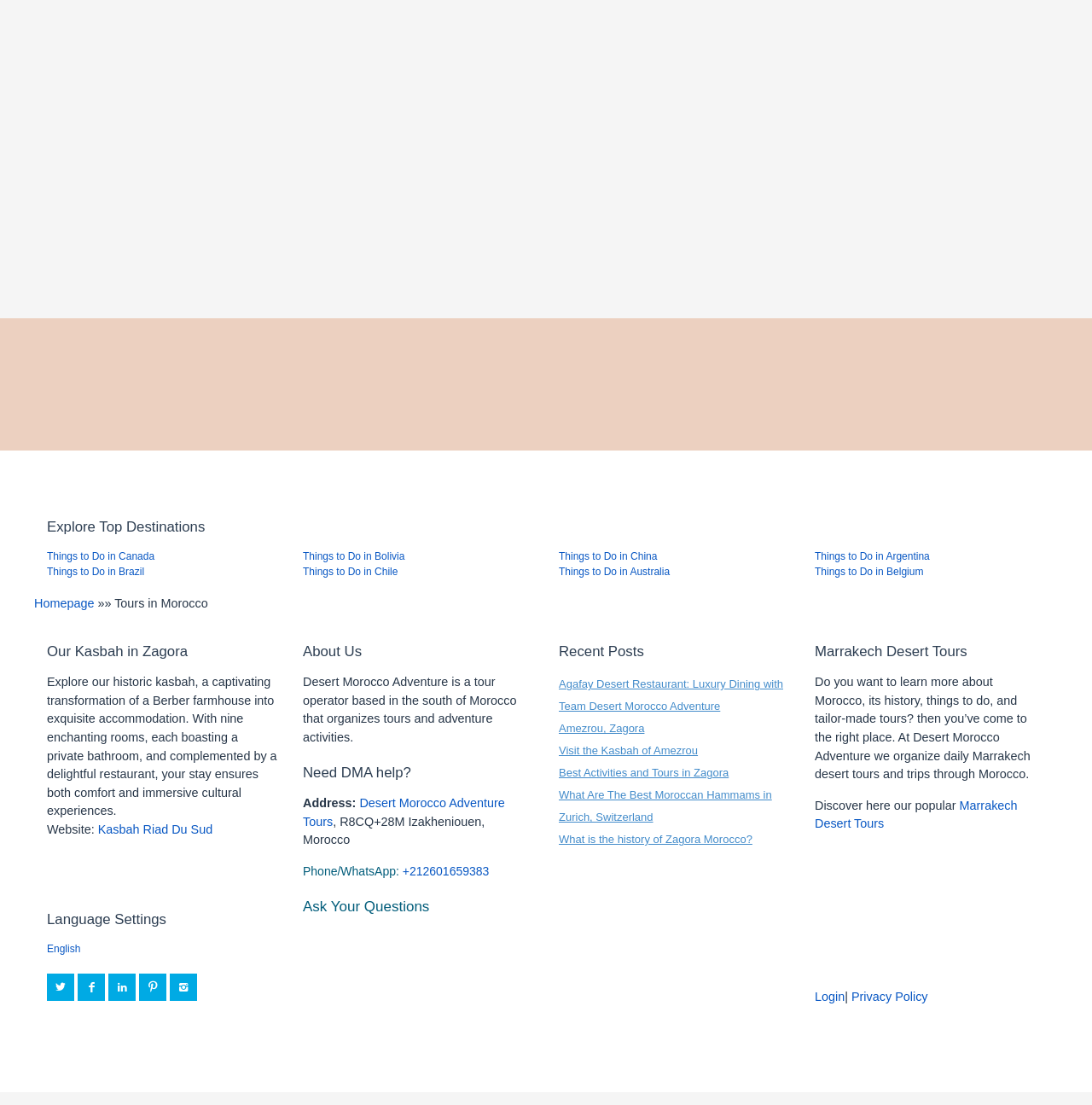Pinpoint the bounding box coordinates of the element that must be clicked to accomplish the following instruction: "Visit Kasbah Riad Du Sud website". The coordinates should be in the format of four float numbers between 0 and 1, i.e., [left, top, right, bottom].

[0.09, 0.744, 0.195, 0.757]